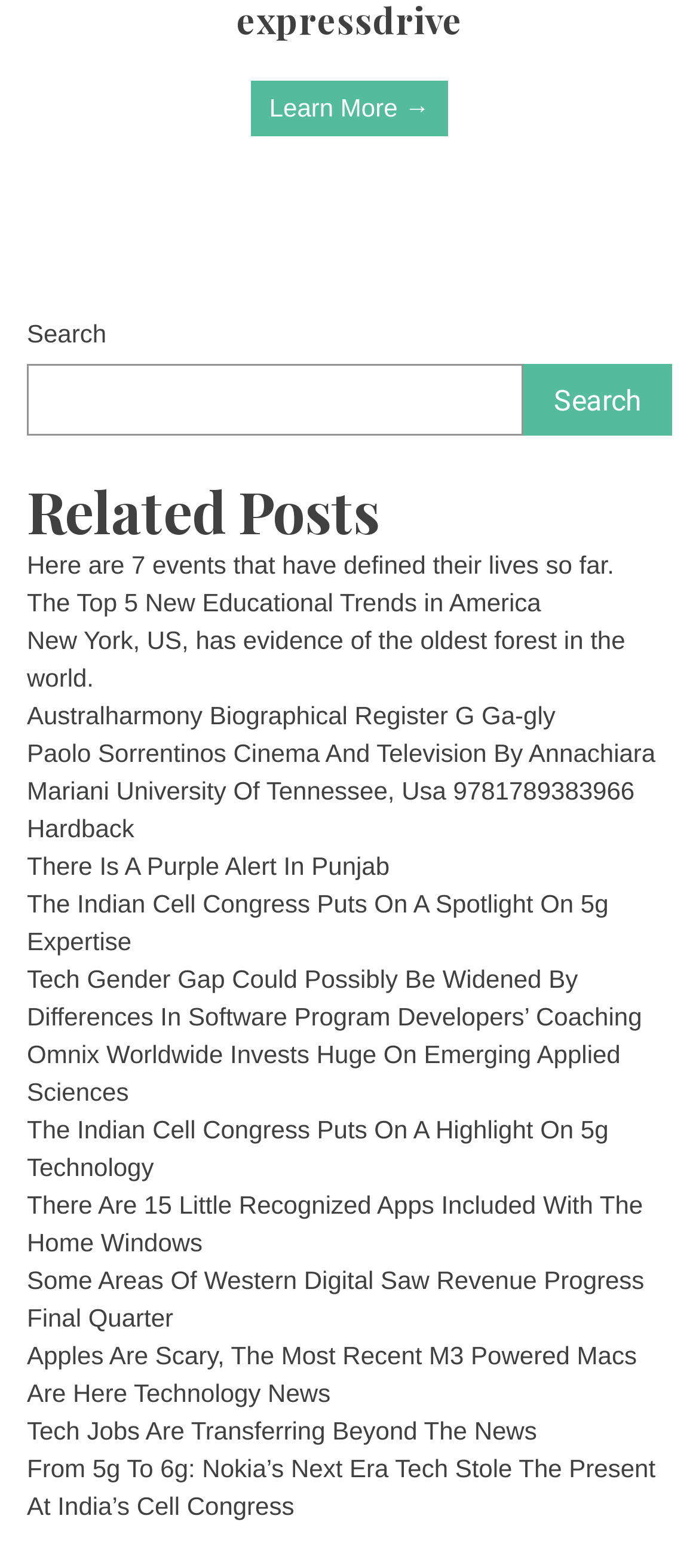Locate the UI element described as follows: "About Us". Return the bounding box coordinates as four float numbers between 0 and 1 in the order [left, top, right, bottom].

None